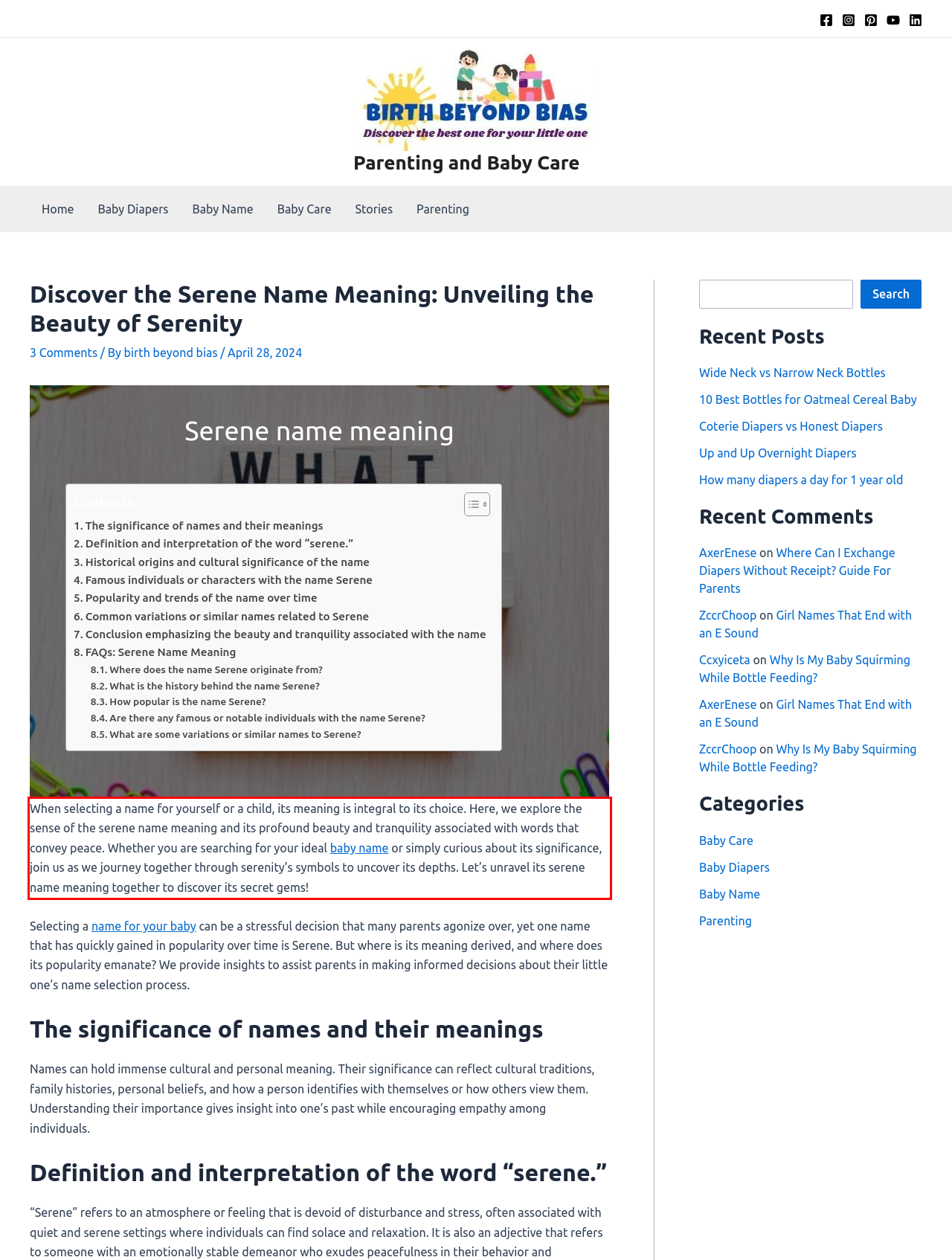With the provided screenshot of a webpage, locate the red bounding box and perform OCR to extract the text content inside it.

When selecting a name for yourself or a child, its meaning is integral to its choice. Here, we explore the sense of the serene name meaning and its profound beauty and tranquility associated with words that convey peace. Whether you are searching for your ideal baby name or simply curious about its significance, join us as we journey together through serenity’s symbols to uncover its depths. Let’s unravel its serene name meaning together to discover its secret gems!